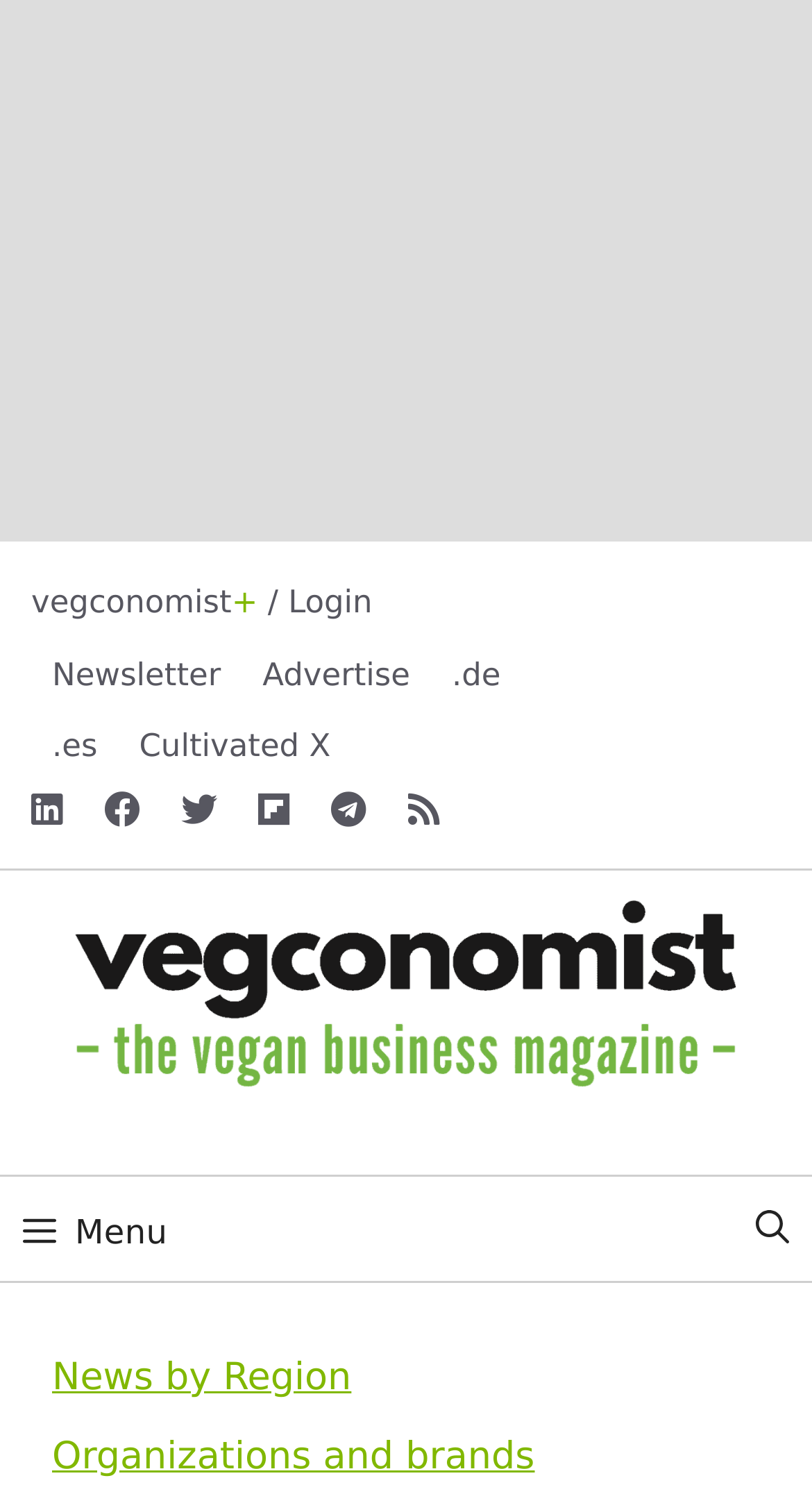Provide the bounding box coordinates of the area you need to click to execute the following instruction: "Click the login button".

[0.038, 0.392, 0.459, 0.418]